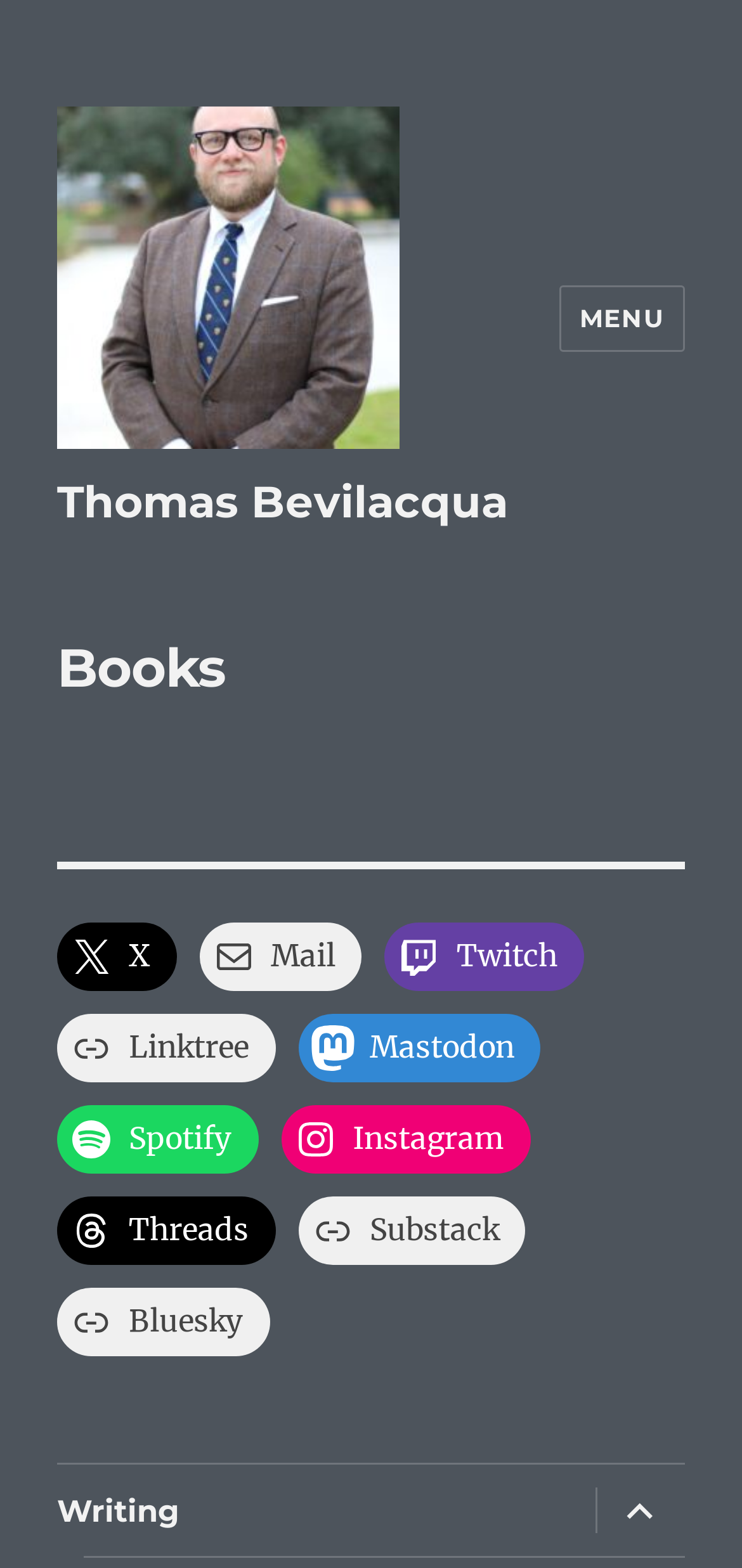Provide a one-word or one-phrase answer to the question:
Is there a menu button on the webpage?

Yes